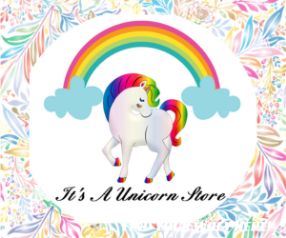How many colors are in the unicorn's mane and tail?
From the image, respond using a single word or phrase.

Four